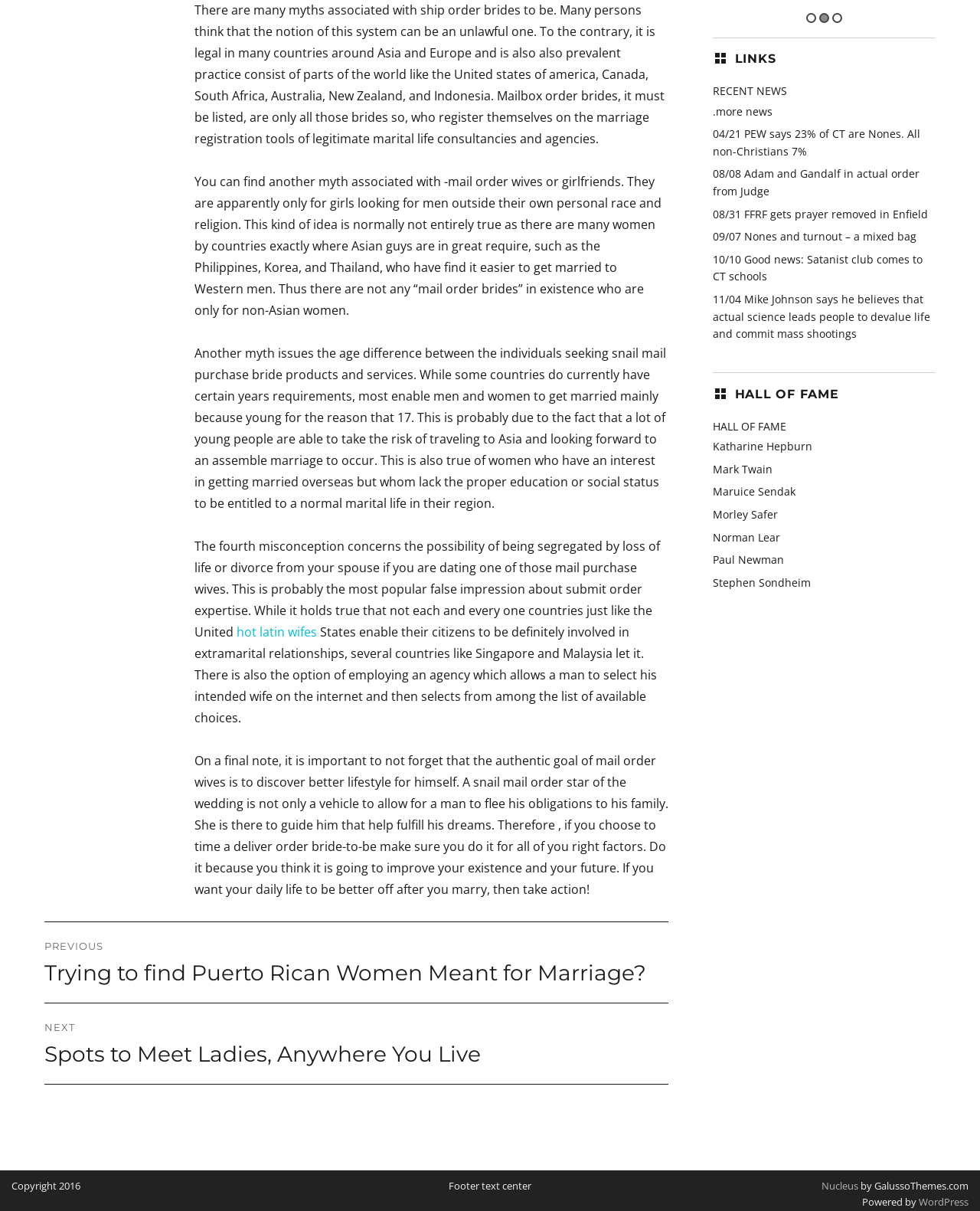Please predict the bounding box coordinates (top-left x, top-left y, bottom-right x, bottom-right y) for the UI element in the screenshot that fits the description: WordPress

[0.935, 0.987, 0.989, 0.998]